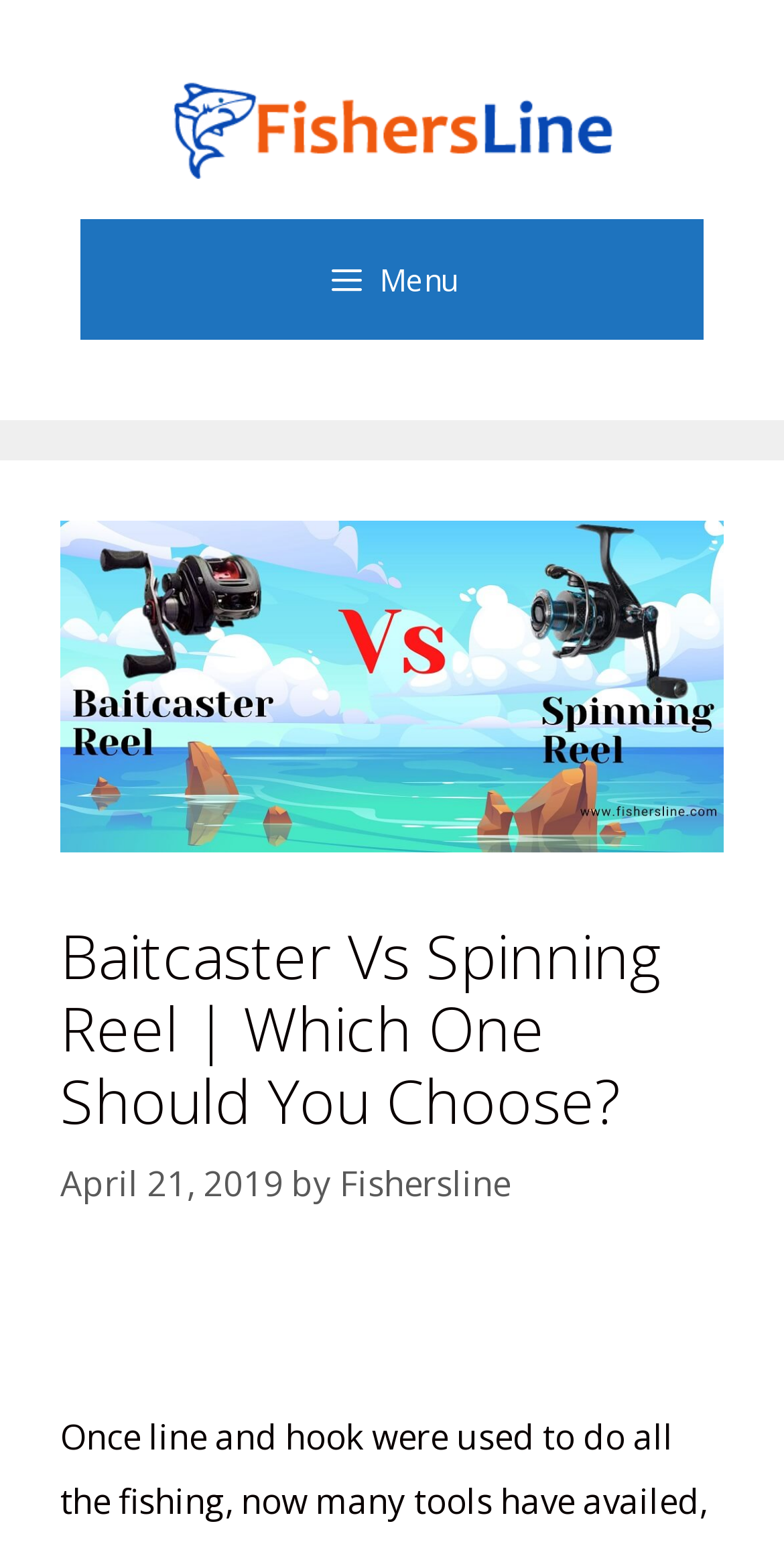Identify the bounding box coordinates of the specific part of the webpage to click to complete this instruction: "Click the FishersLine link".

[0.218, 0.066, 0.782, 0.096]